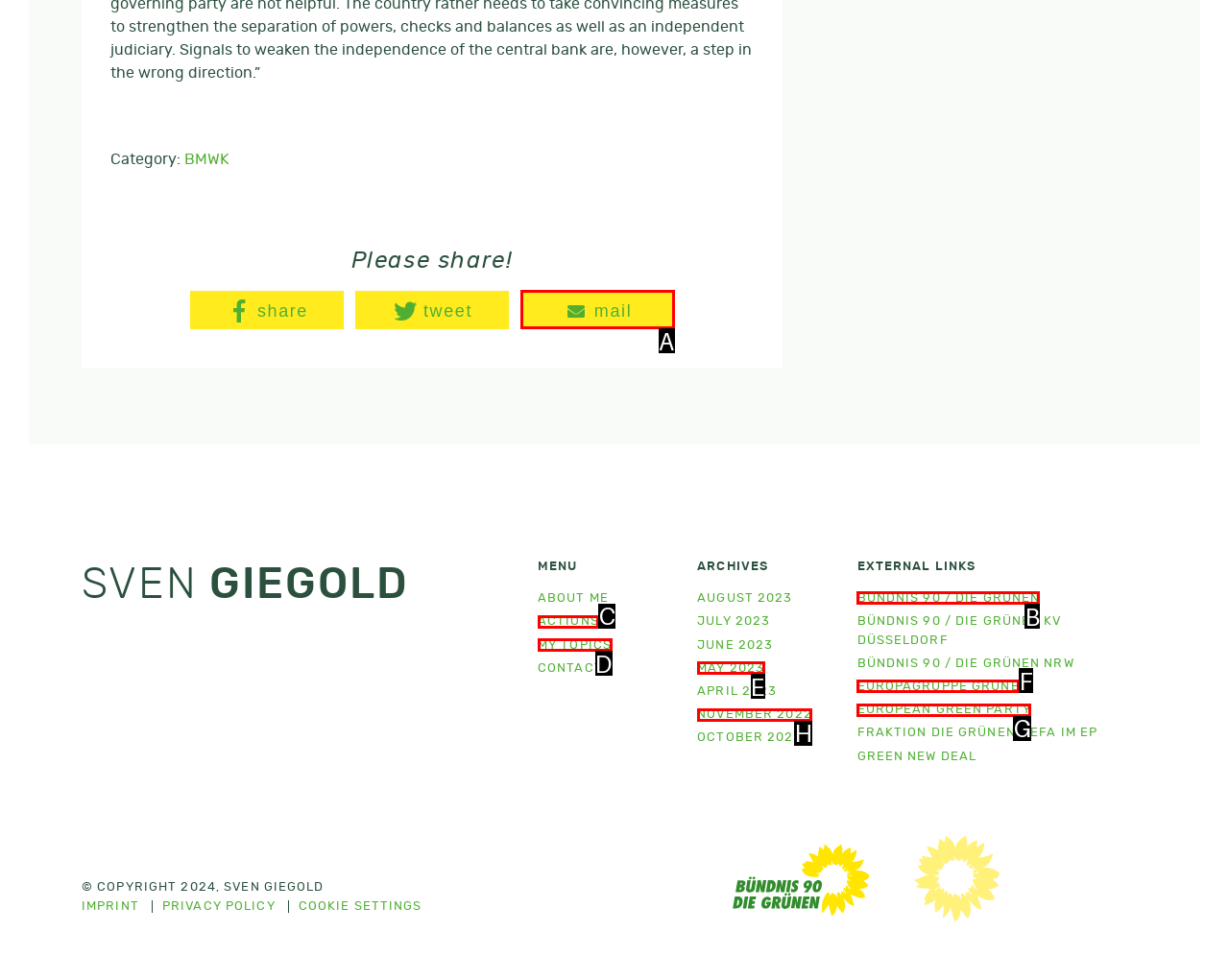Select the right option to accomplish this task: Visit BÜNDNIS 90 / DIE GRÜNEN website. Reply with the letter corresponding to the correct UI element.

B